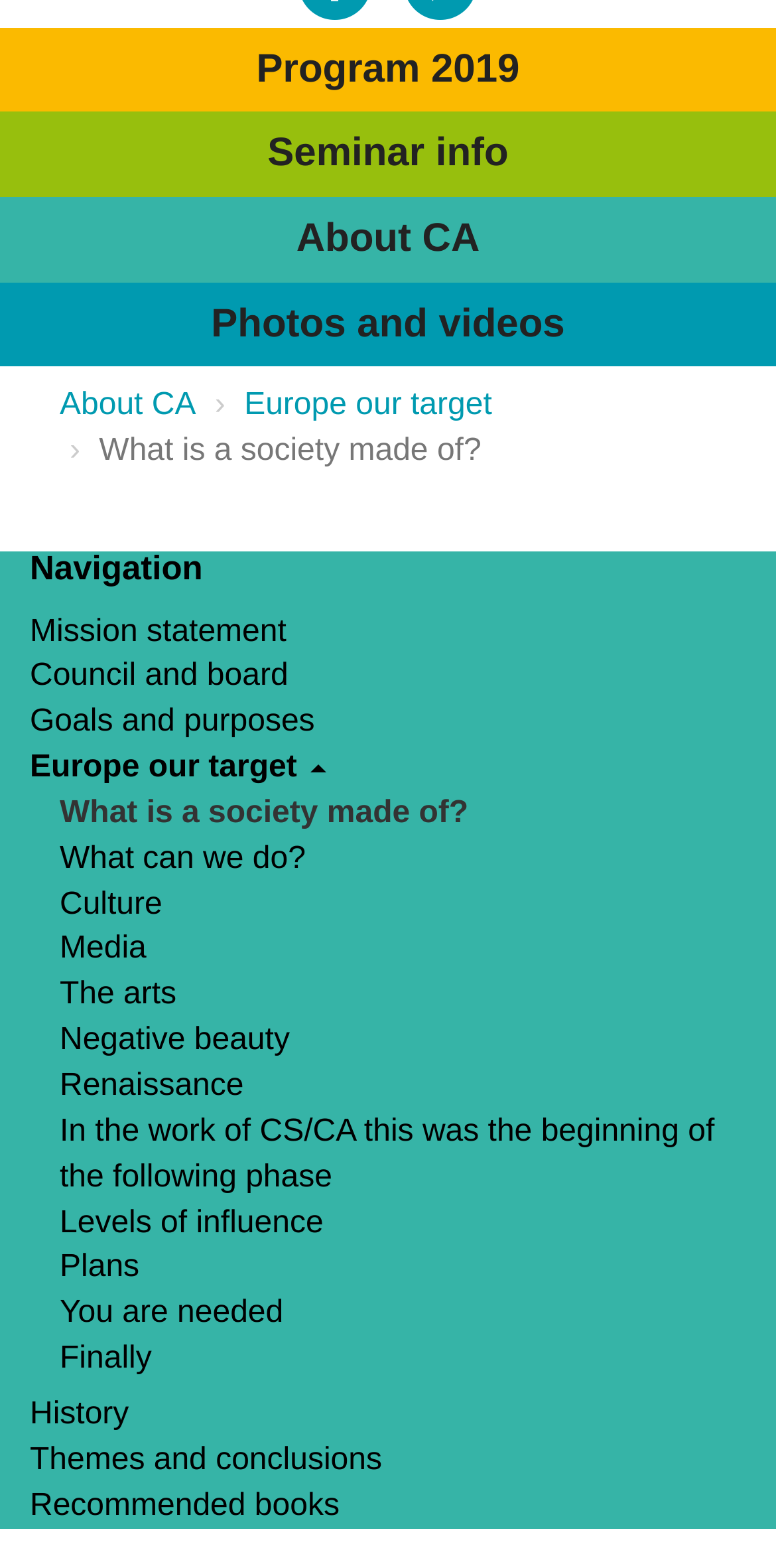Based on the element description parent_node: Follow Us, identify the bounding box of the UI element in the given webpage screenshot. The coordinates should be in the format (top-left x, top-left y, bottom-right x, bottom-right y) and must be between 0 and 1.

None